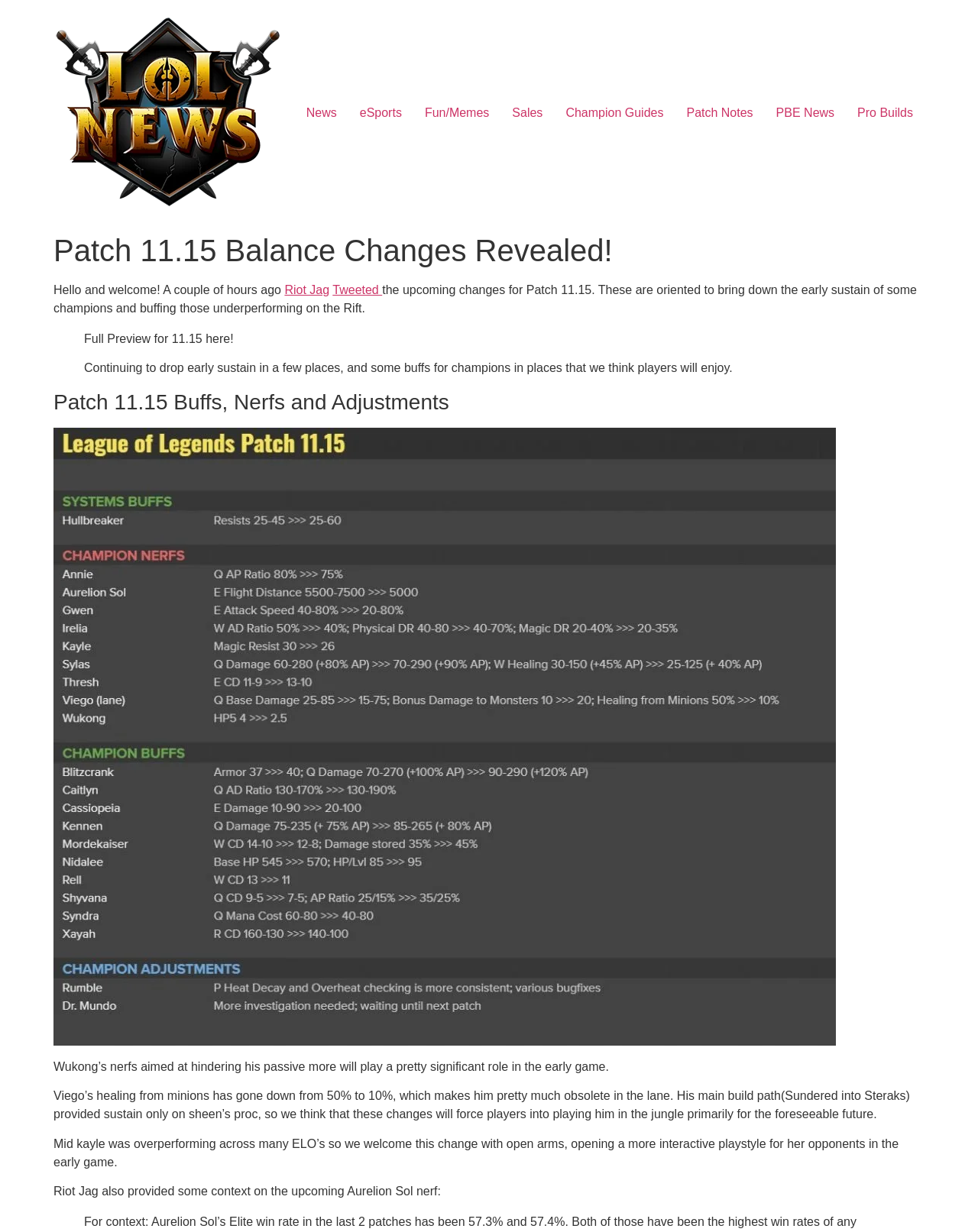Please identify the coordinates of the bounding box for the clickable region that will accomplish this instruction: "Click on LoL News".

[0.055, 0.01, 0.289, 0.174]